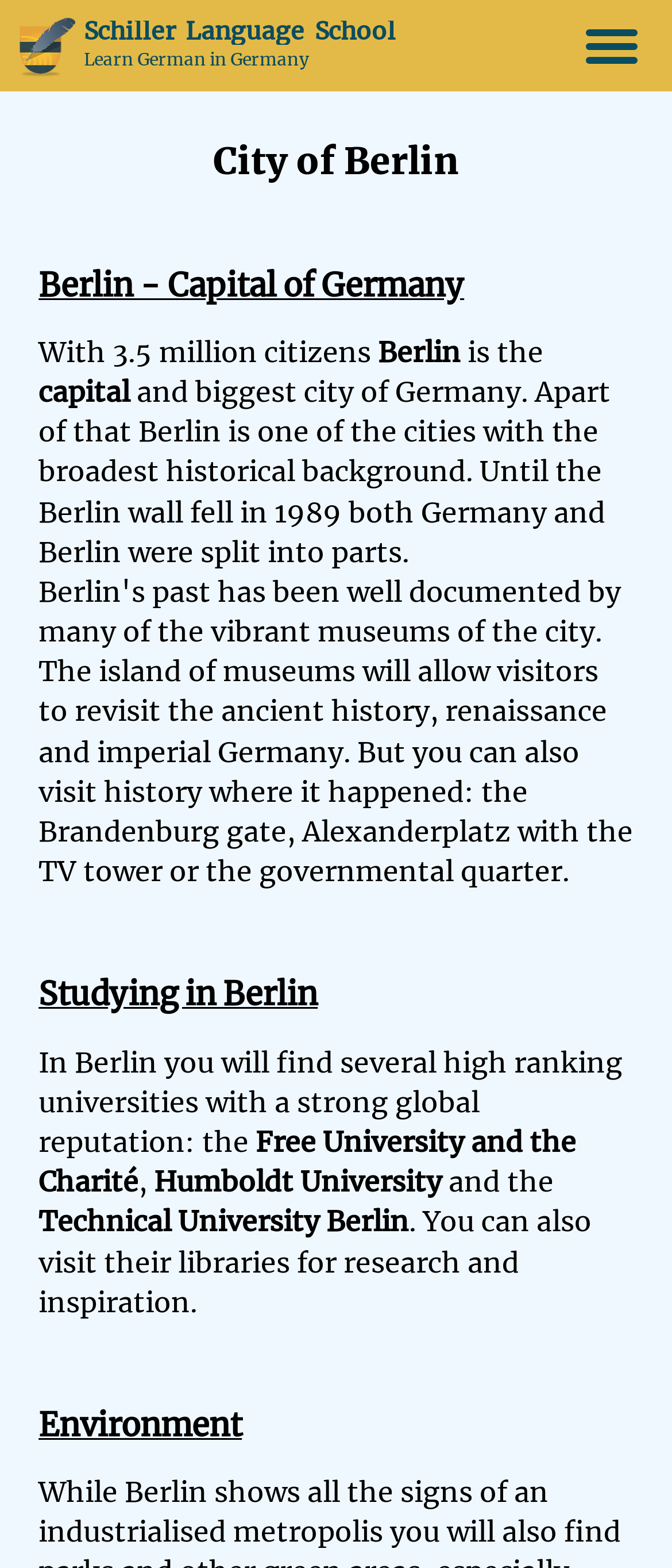Show me the bounding box coordinates of the clickable region to achieve the task as per the instruction: "Click the Prices link".

[0.423, 0.318, 0.577, 0.346]